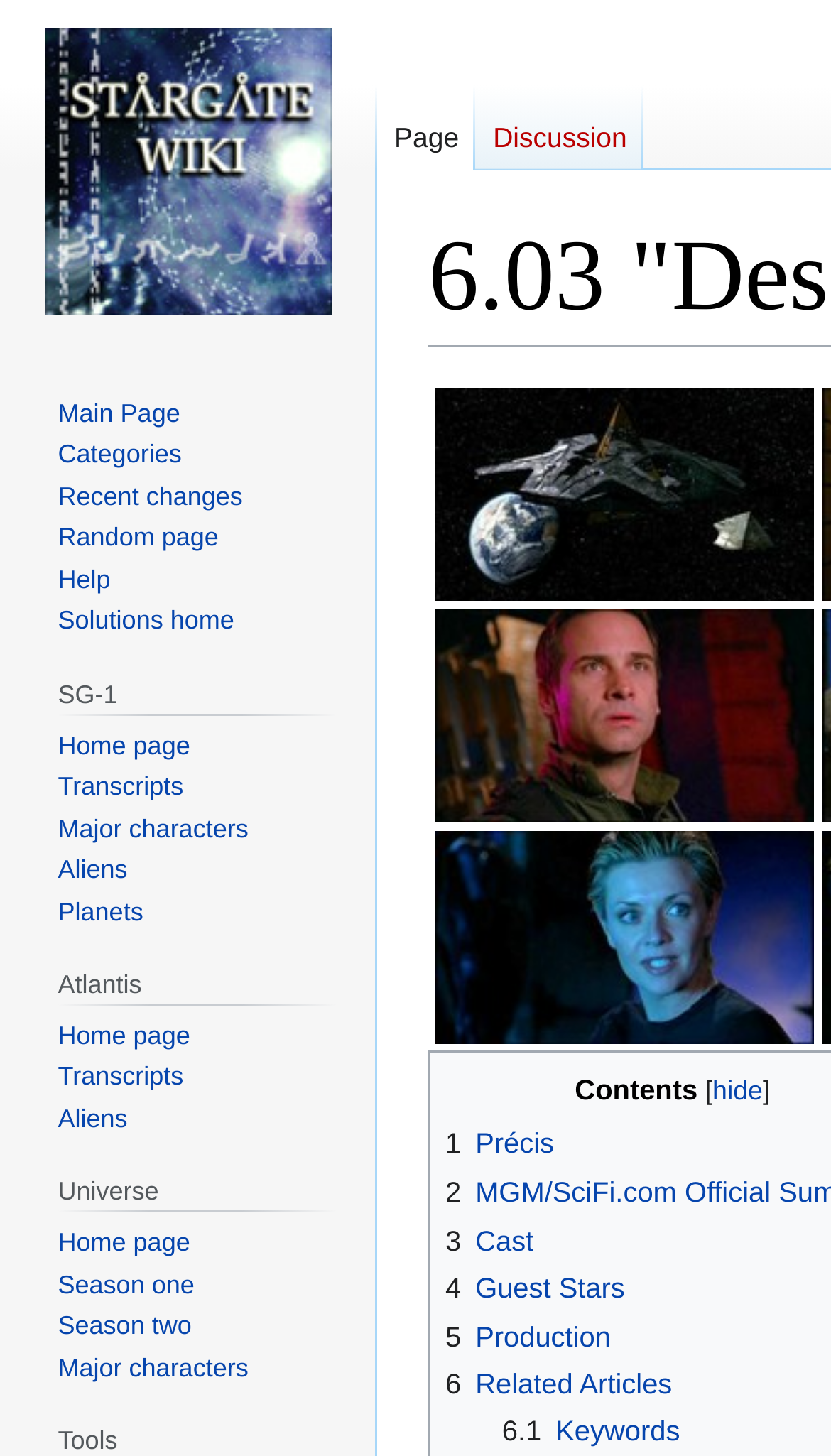Kindly provide the bounding box coordinates of the section you need to click on to fulfill the given instruction: "Share on WhatsApp".

None